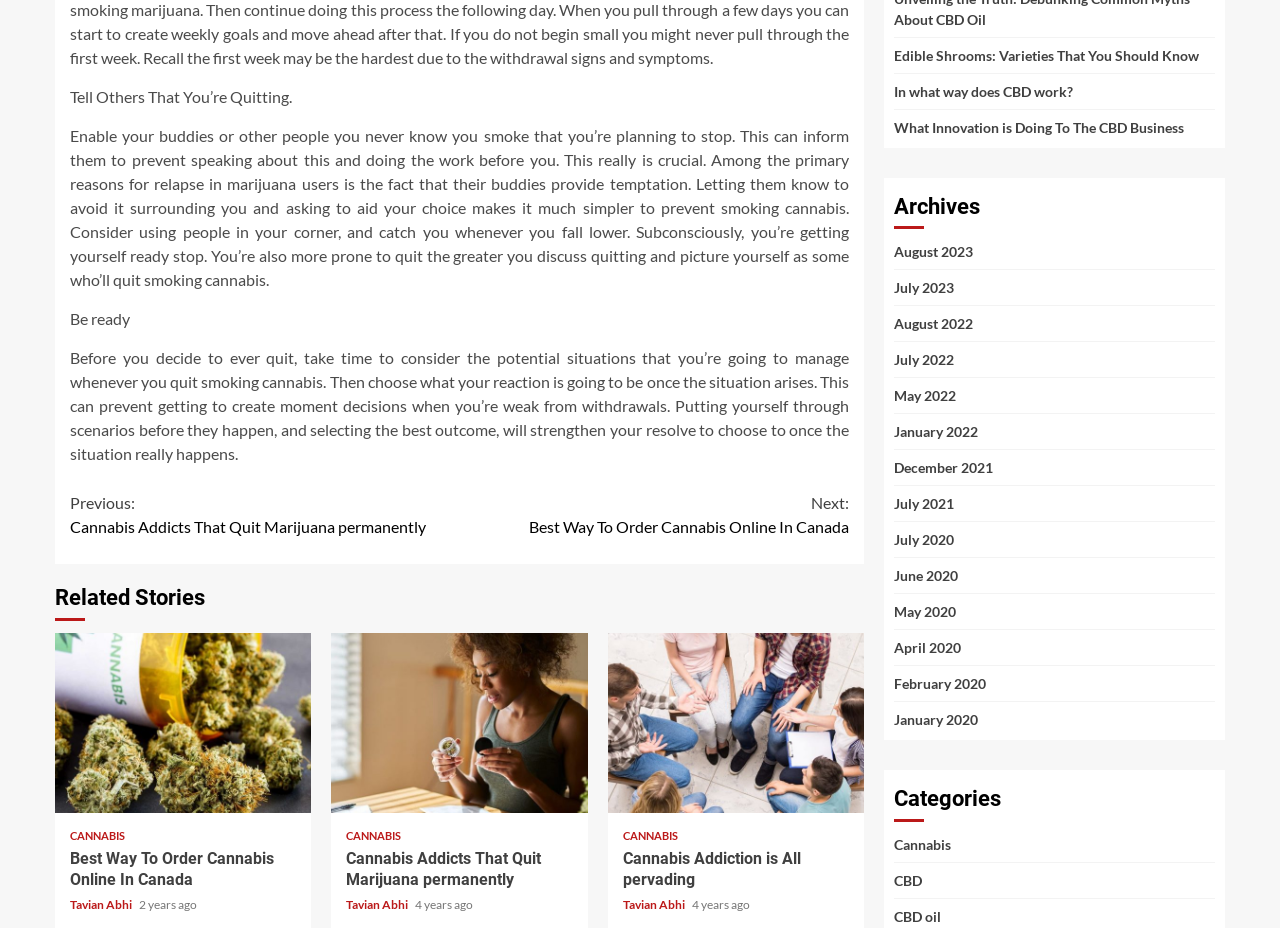Find the bounding box coordinates of the element to click in order to complete this instruction: "View 'A Big Piece of Garbage' episode details". The bounding box coordinates must be four float numbers between 0 and 1, denoted as [left, top, right, bottom].

None